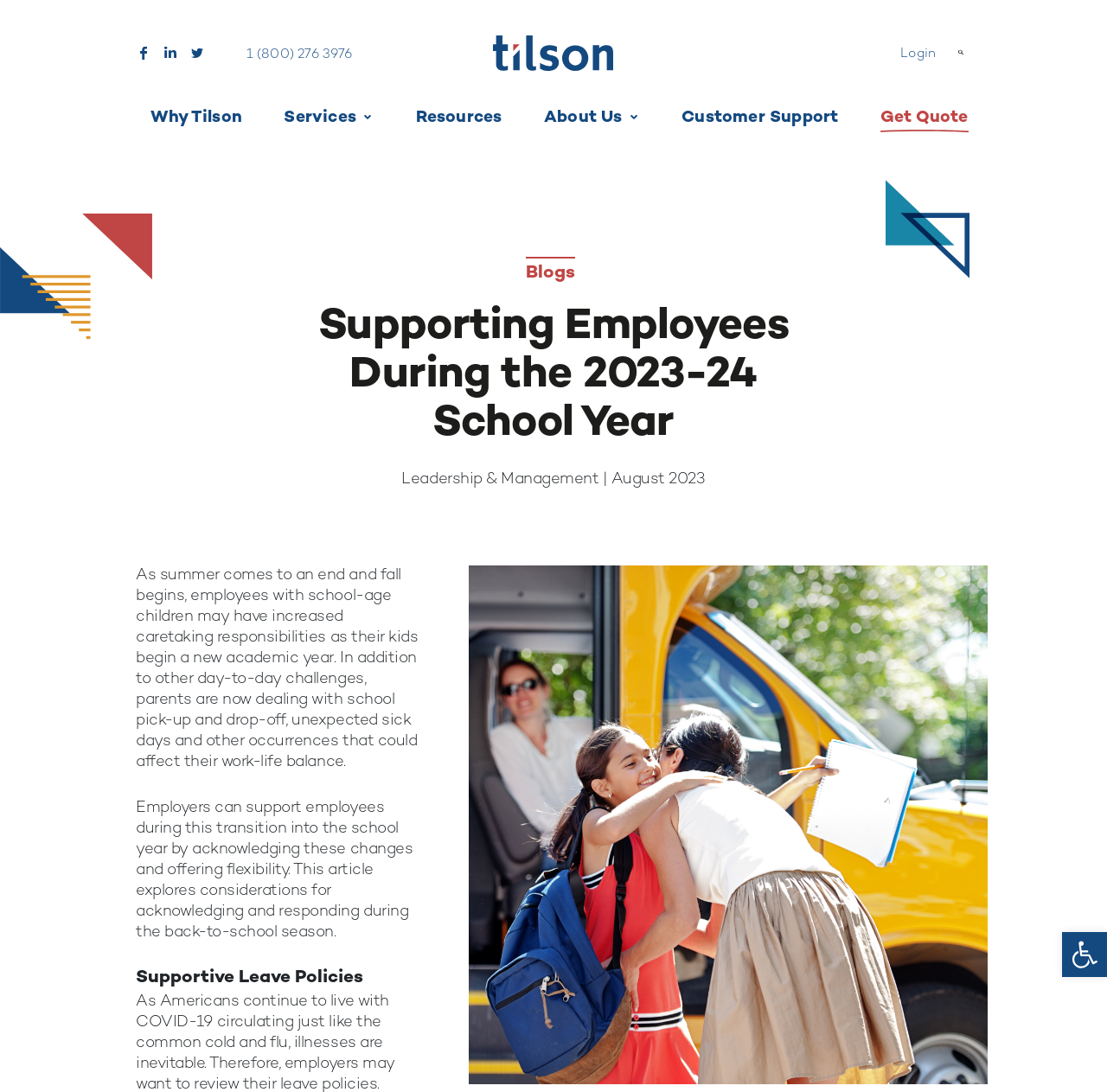Pinpoint the bounding box coordinates of the clickable element needed to complete the instruction: "Login to the system". The coordinates should be provided as four float numbers between 0 and 1: [left, top, right, bottom].

[0.806, 0.036, 0.853, 0.061]